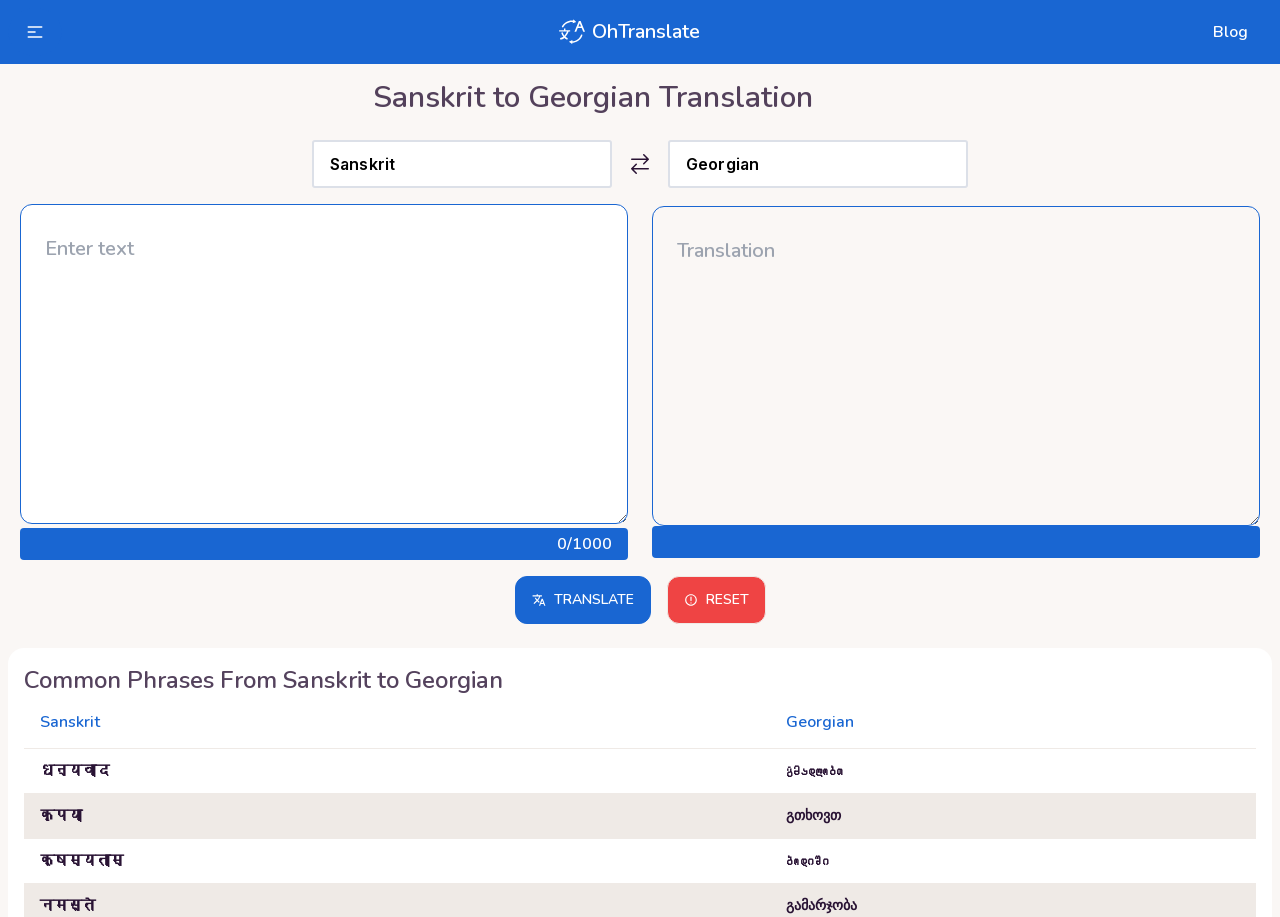Identify the coordinates of the bounding box for the element that must be clicked to accomplish the instruction: "Enter text".

[0.016, 0.222, 0.491, 0.571]